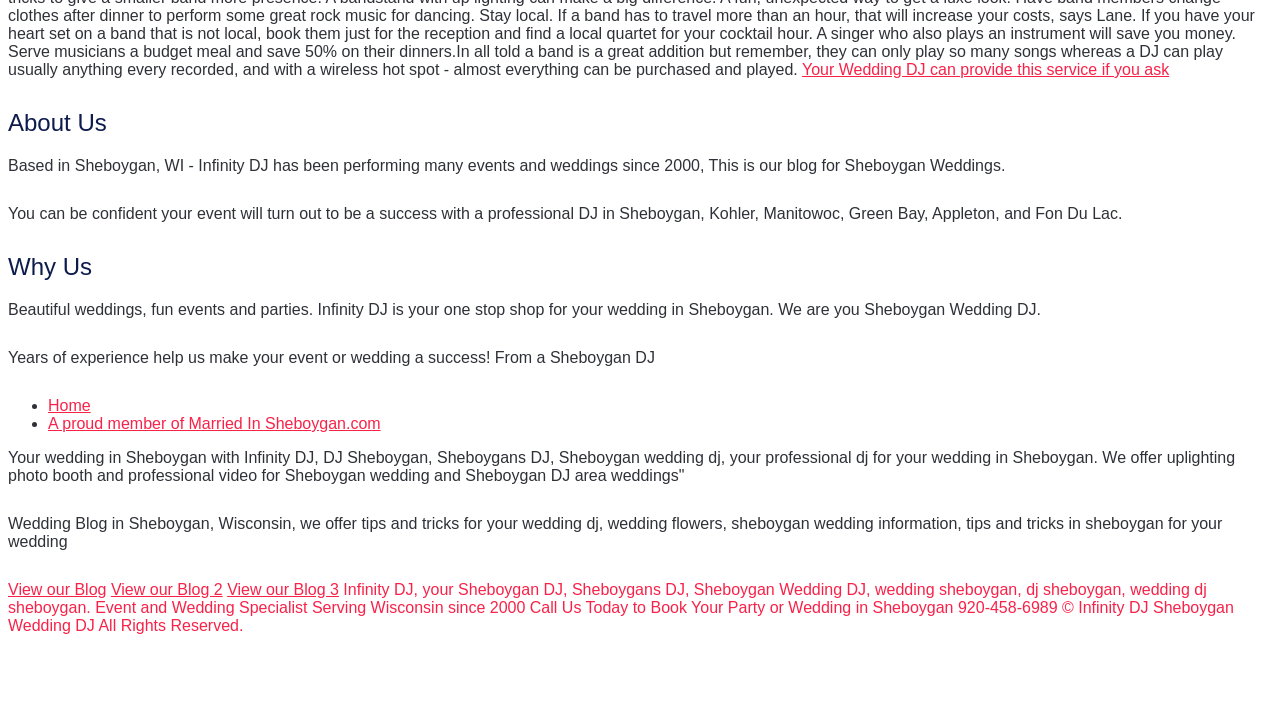Provide a short answer using a single word or phrase for the following question: 
What is the location of the service provider?

Sheboygan, WI